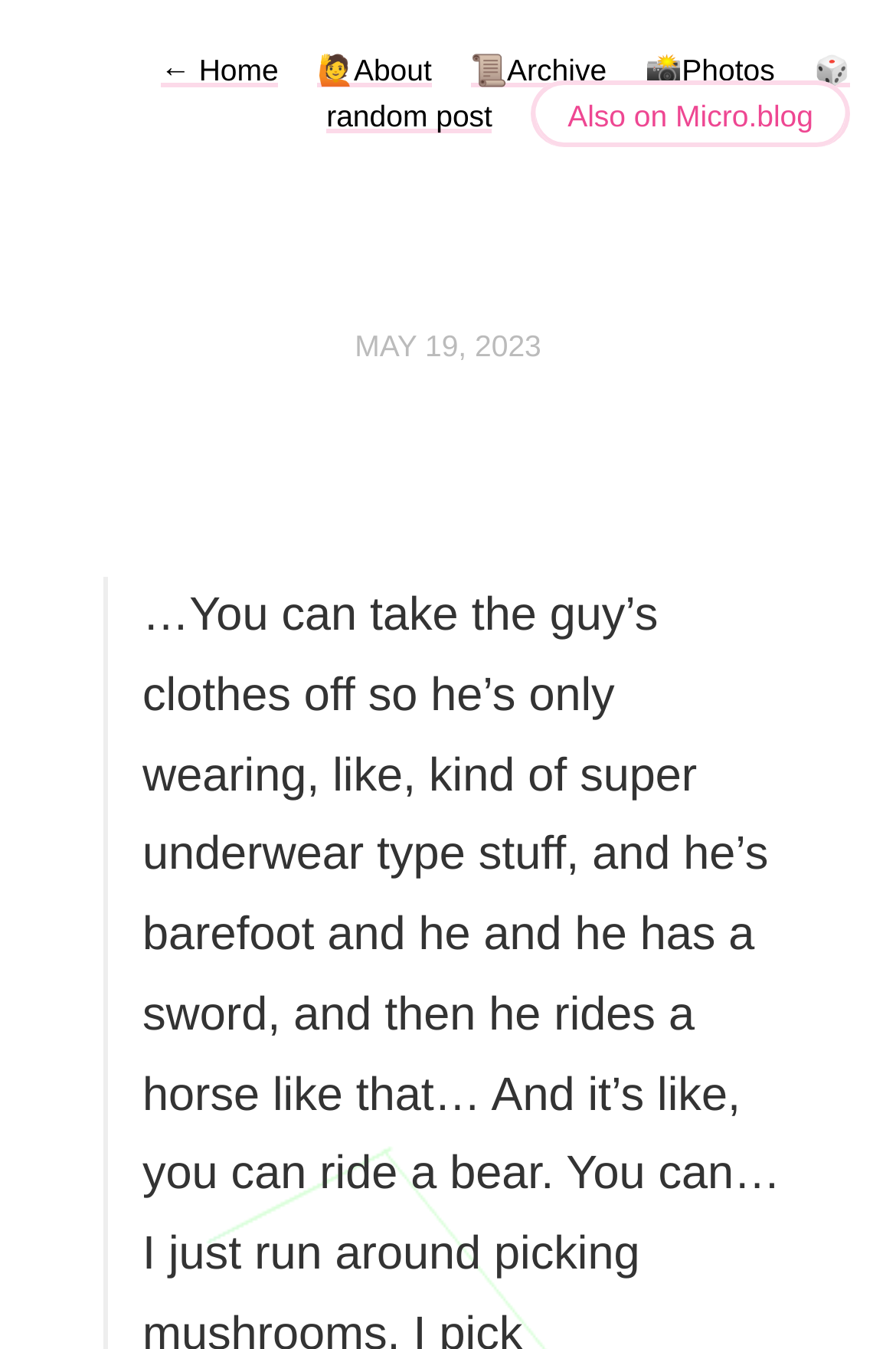Answer with a single word or phrase: 
Is there a link to 'Micro.blog' on the webpage?

Yes